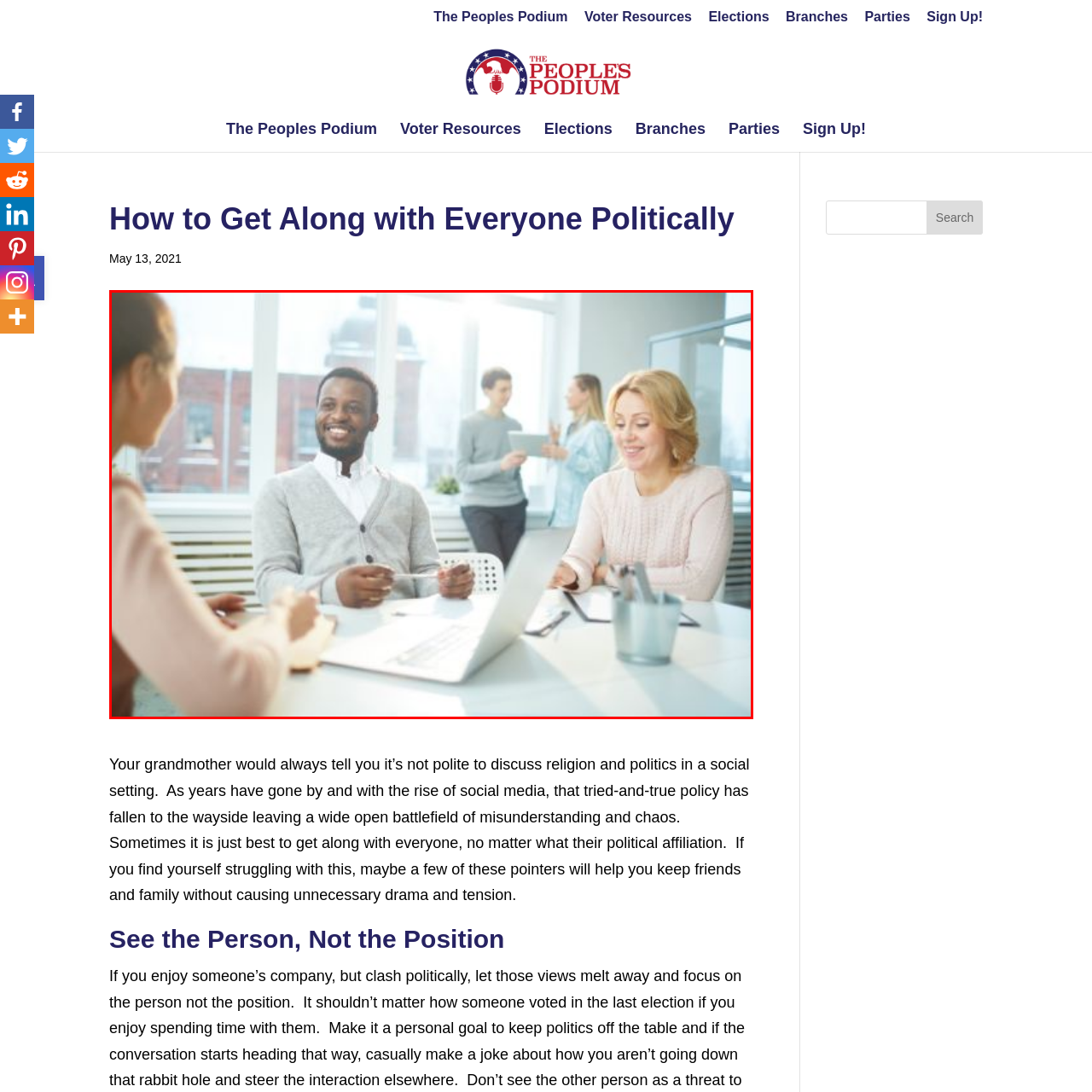Please scrutinize the image encapsulated by the red bounding box and provide an elaborate answer to the next question based on the details in the image: What is the woman doing?

The woman is focused on note-taking, as her arm is partially visible, demonstrating her engagement in the dialogue.